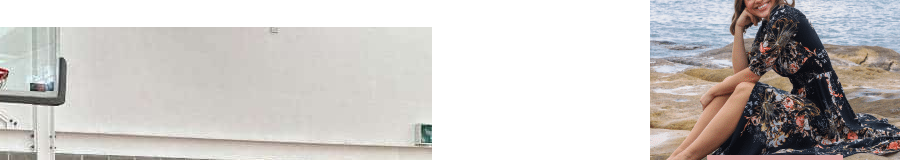Where is the woman sitting?
Using the image, provide a concise answer in one word or a short phrase.

Rocky shoreline